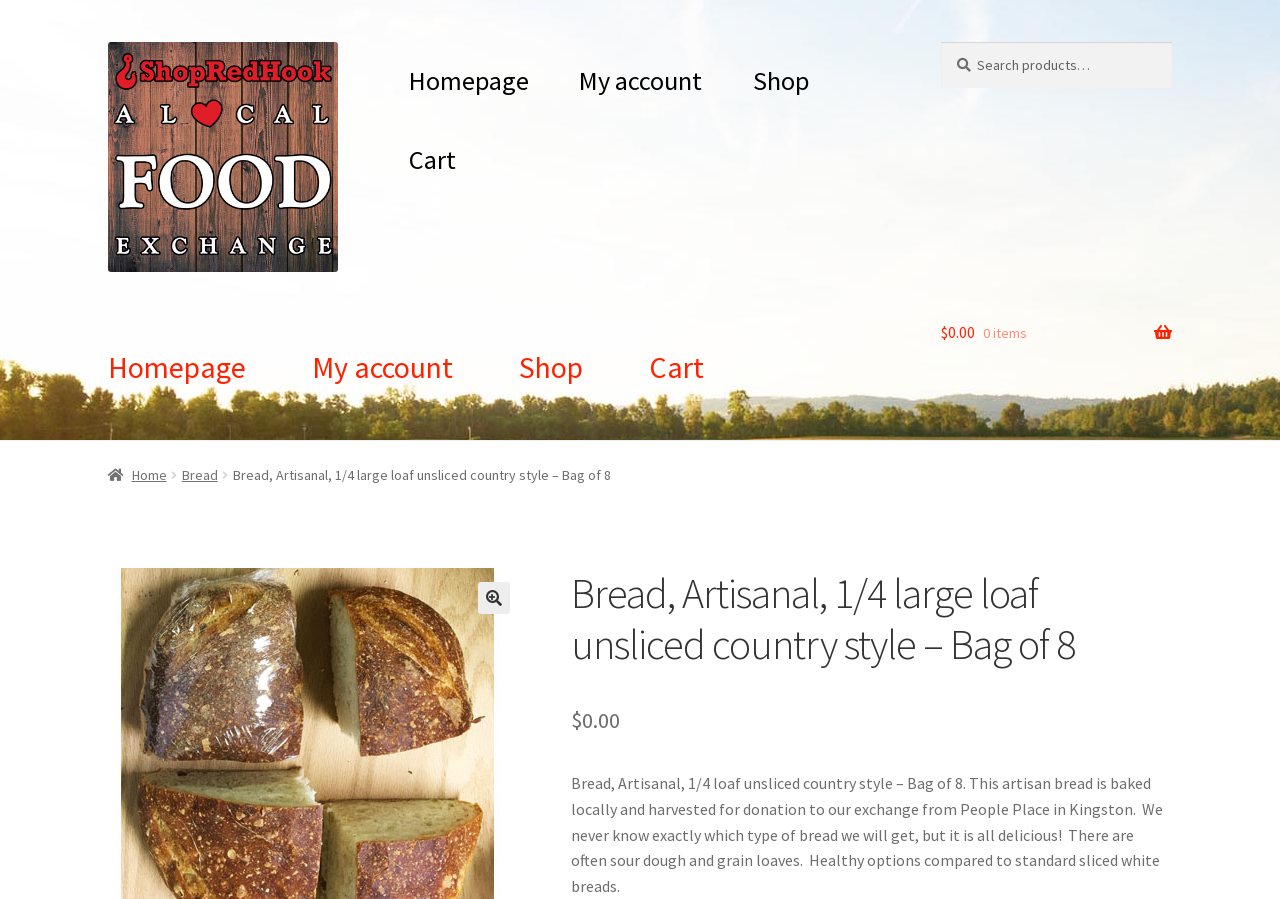Find the bounding box coordinates of the element to click in order to complete the given instruction: "Go to the homepage."

[0.301, 0.047, 0.431, 0.134]